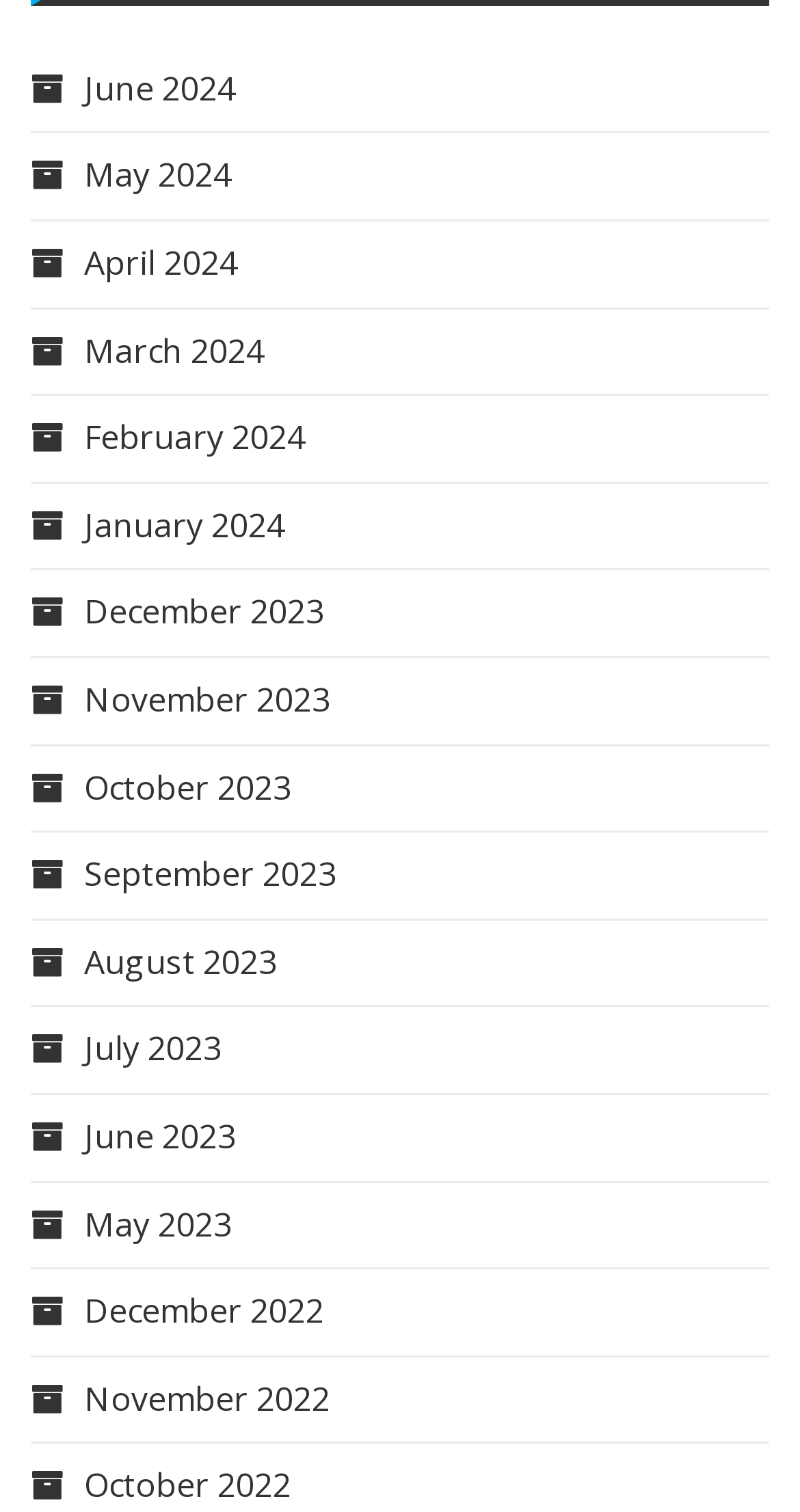Locate the bounding box coordinates of the element you need to click to accomplish the task described by this instruction: "Check out the Juneteenth Celebration in Benicia".

None